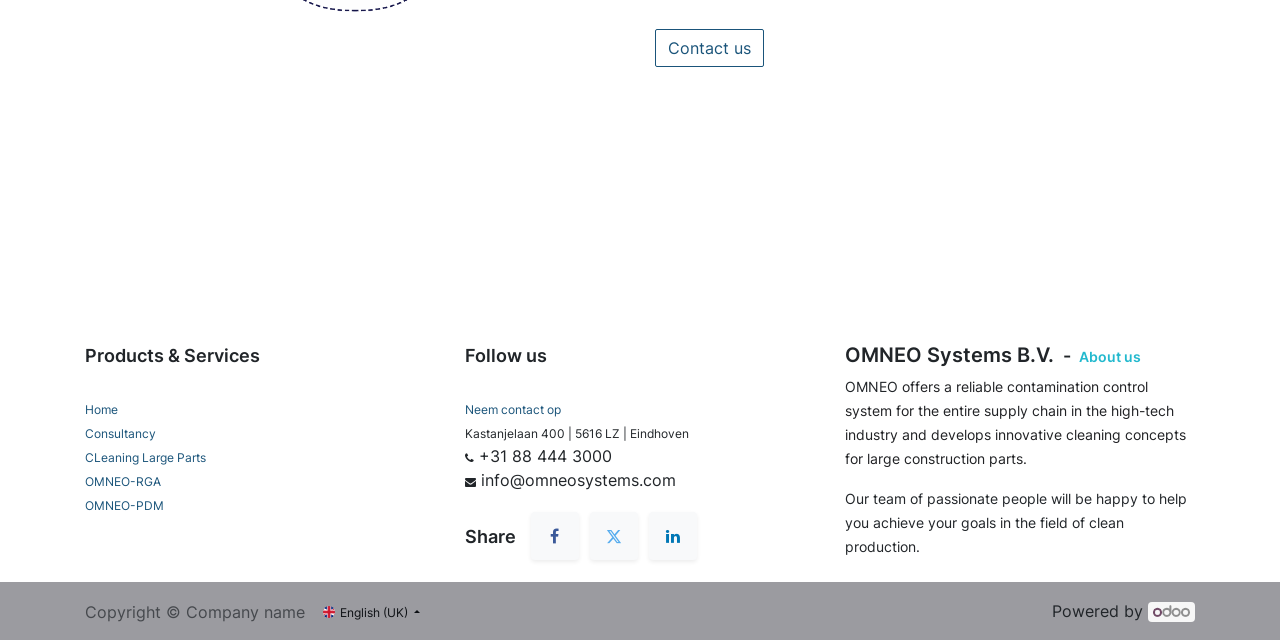Extract the bounding box coordinates of the UI element described by: "parent_node: Share". The coordinates should include four float numbers ranging from 0 to 1, e.g., [left, top, right, bottom].

[0.507, 0.799, 0.545, 0.874]